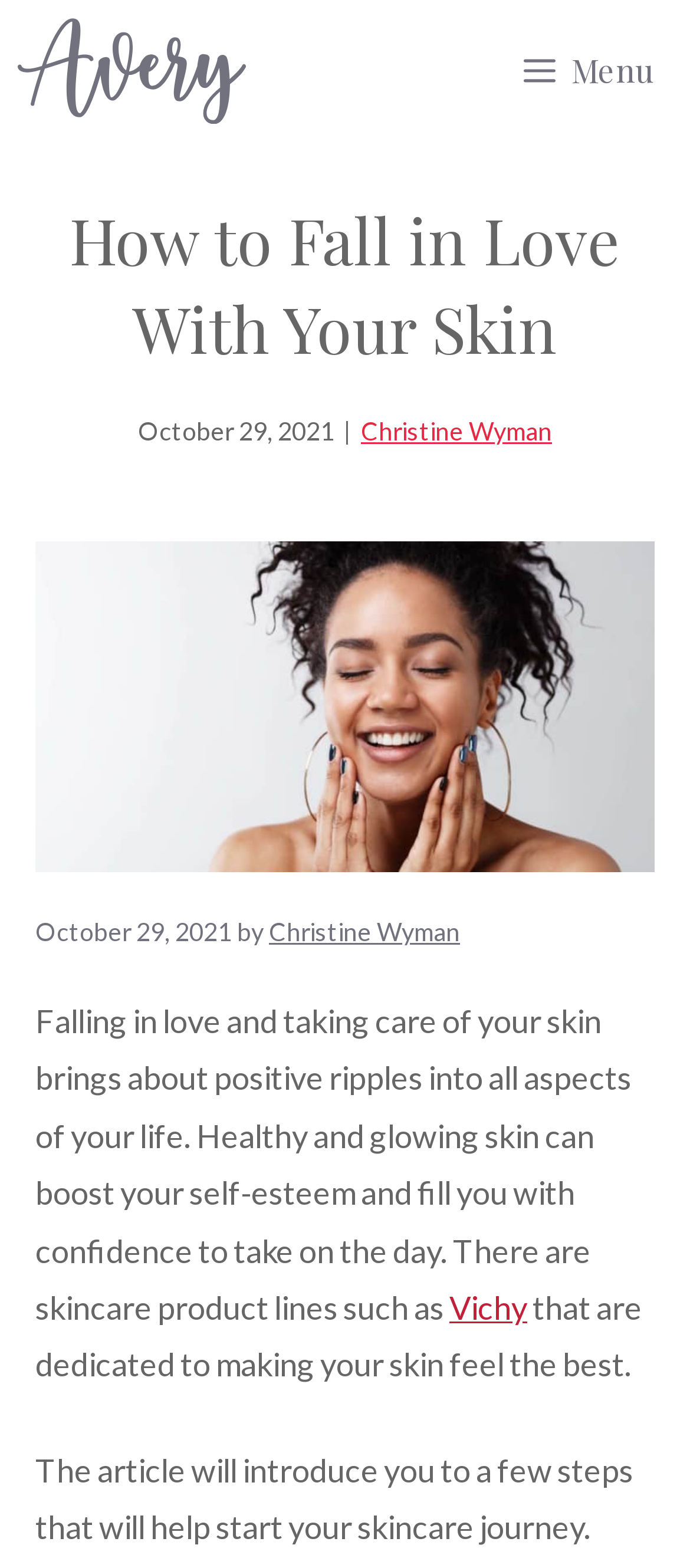What is the name of the skincare product line mentioned?
Could you give a comprehensive explanation in response to this question?

The article mentions a skincare product line called 'Vichy' as an example of a brand that is dedicated to making skin feel its best. This information is found in the middle of the article, where the author discusses the benefits of taking care of one's skin.